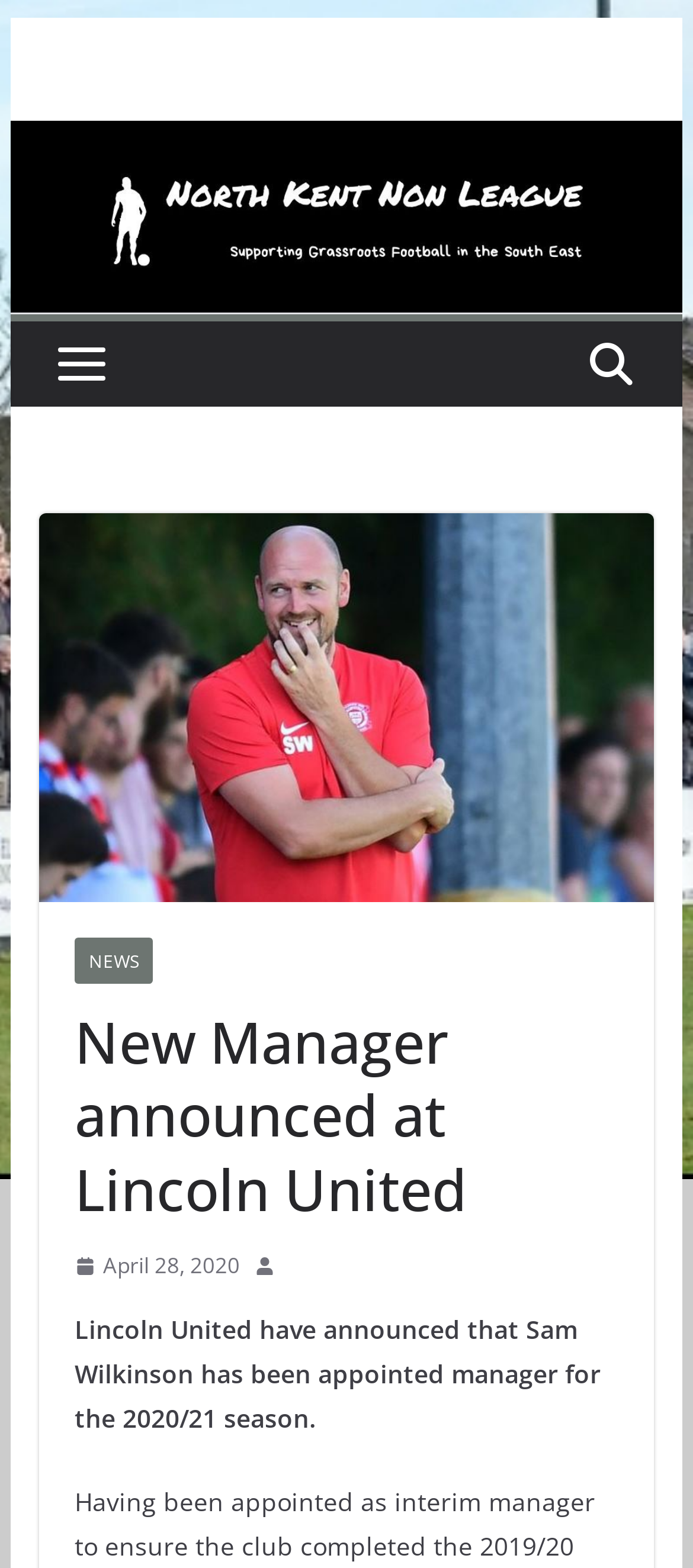Please study the image and answer the question comprehensively:
What is the name of the football club?

I found the answer by looking at the image element with the text 'lincoln united', which is likely to be the name of the football club.